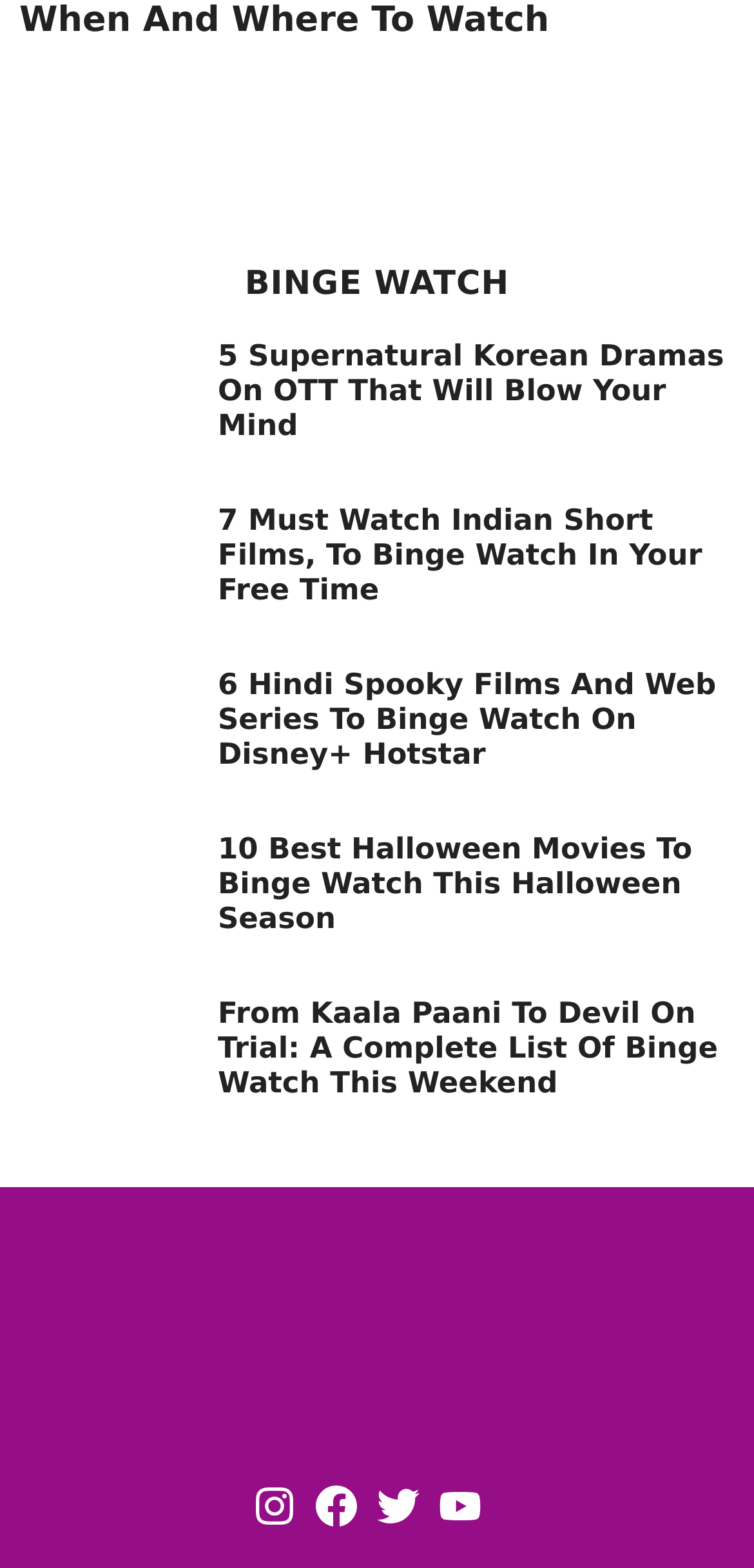Please find the bounding box coordinates of the element that must be clicked to perform the given instruction: "Check out the article about 10 Best Halloween Movies To Binge Watch This Halloween Season". The coordinates should be four float numbers from 0 to 1, i.e., [left, top, right, bottom].

[0.289, 0.531, 0.918, 0.597]